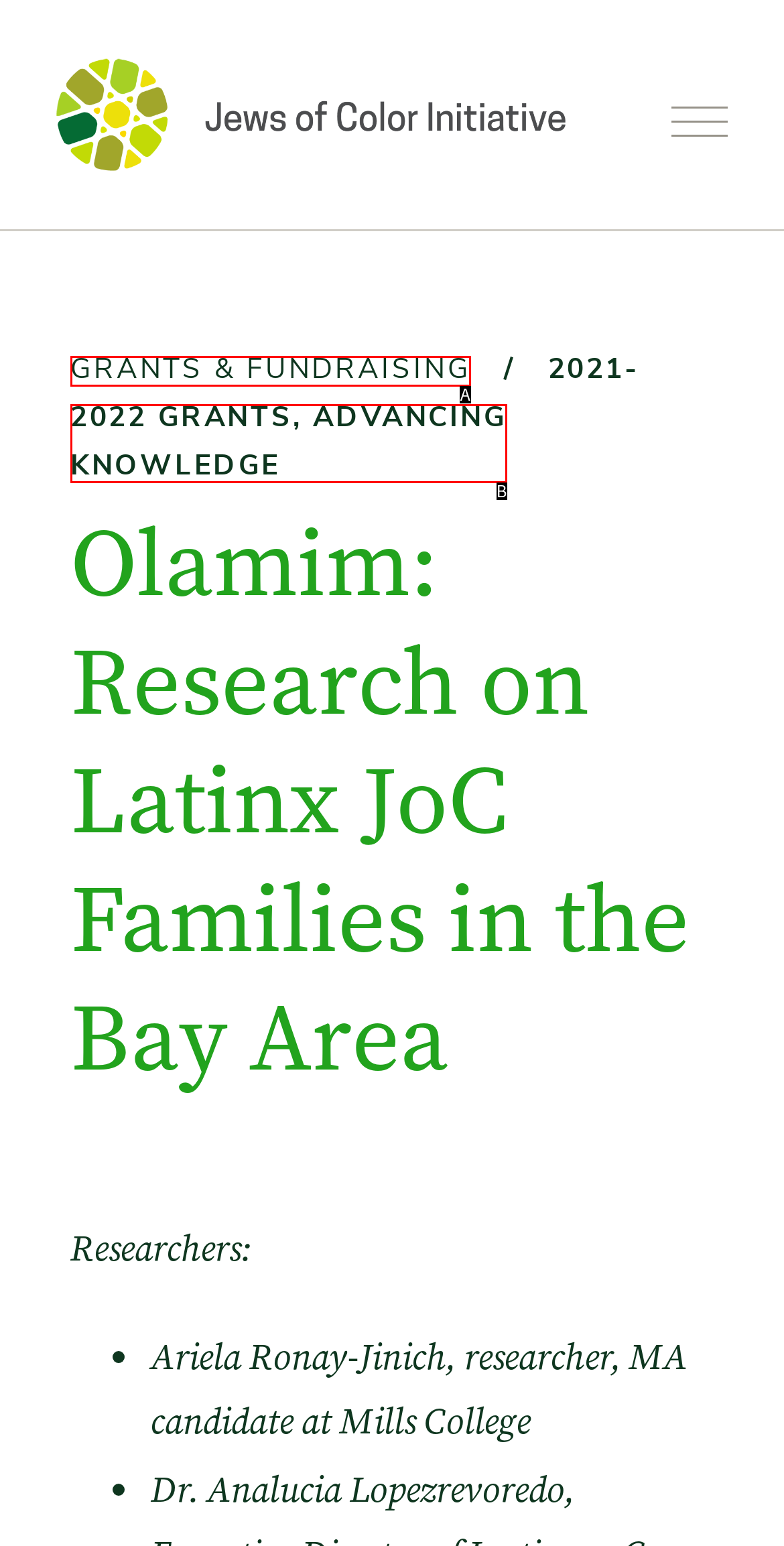Which option is described as follows: Advancing Knowledge
Answer with the letter of the matching option directly.

B